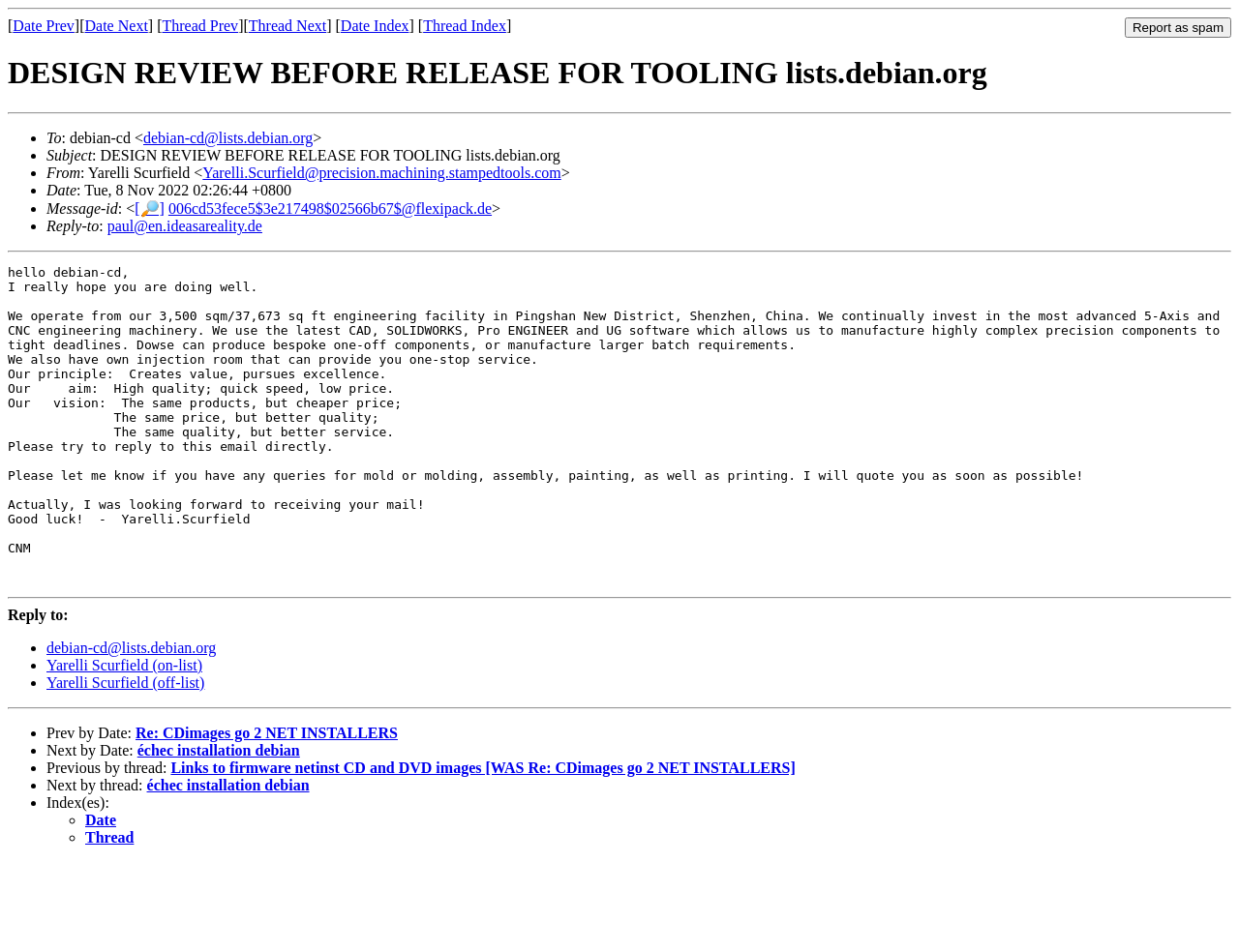Answer the question below with a single word or a brief phrase: 
What is the company name mentioned in the email?

Dowse